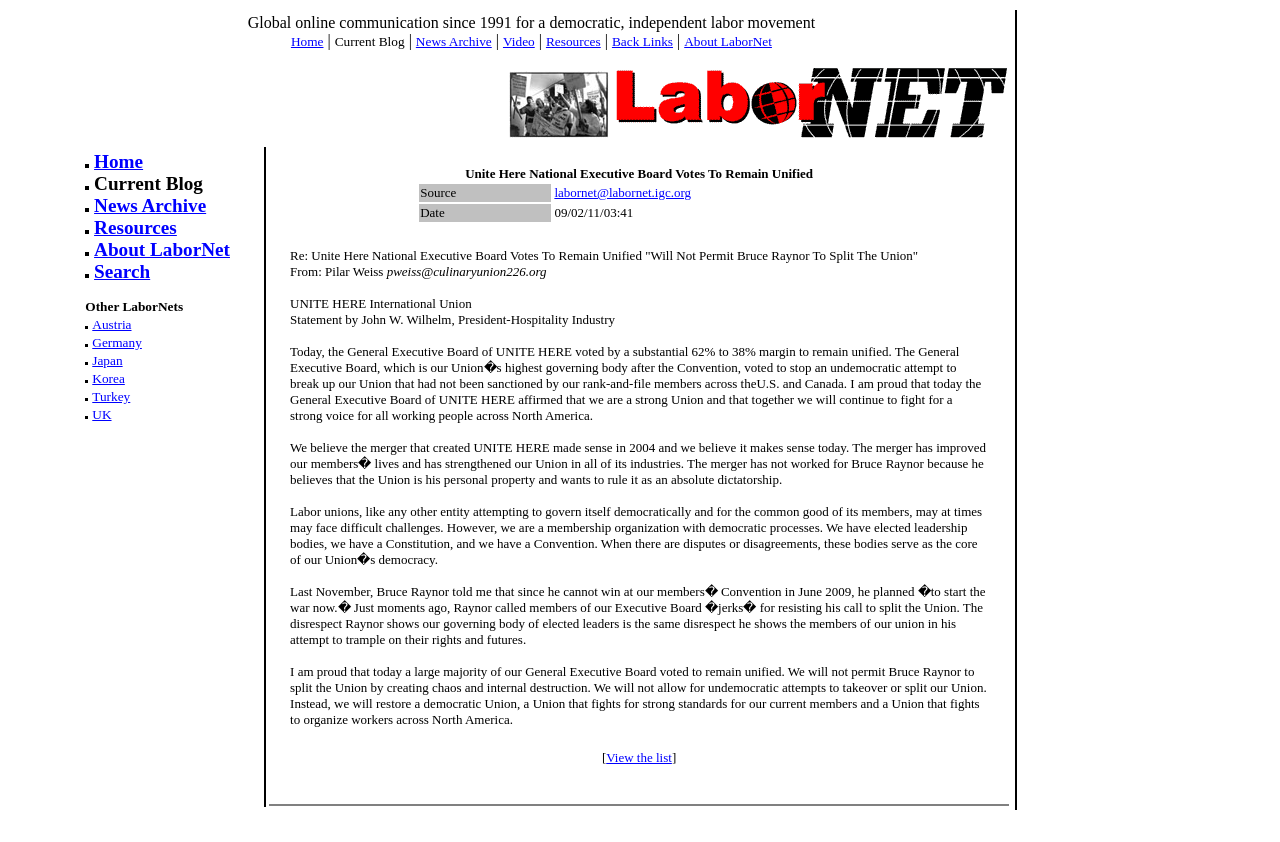Please identify the bounding box coordinates of the clickable element to fulfill the following instruction: "Search". The coordinates should be four float numbers between 0 and 1, i.e., [left, top, right, bottom].

[0.073, 0.31, 0.117, 0.335]